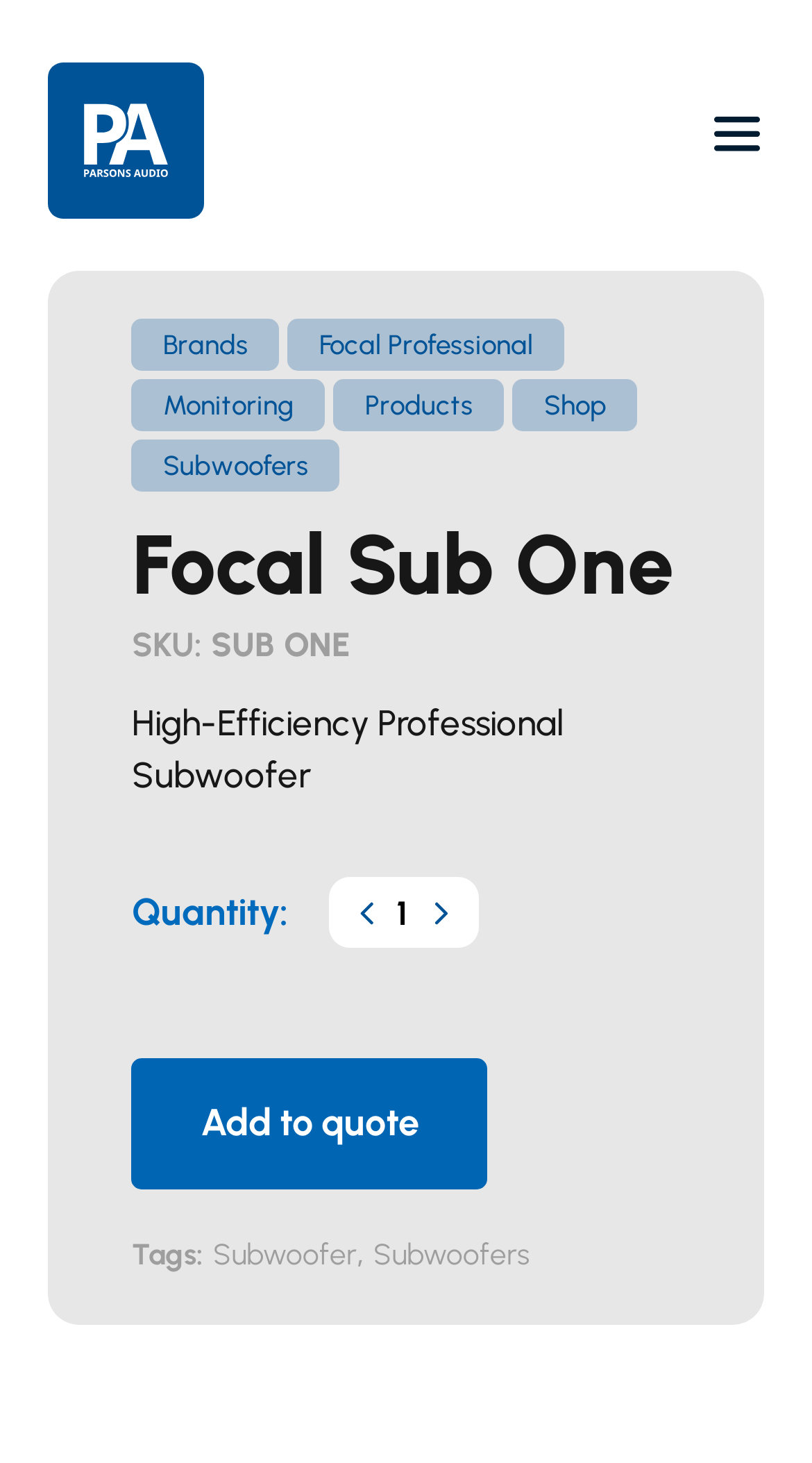What is the minimum quantity of Focal Sub One that can be ordered?
Refer to the image and provide a detailed answer to the question.

I found the answer by looking at the spinbutton element 'Product quantity' which has a valuemin of 1, indicating that the minimum quantity that can be ordered is 1.